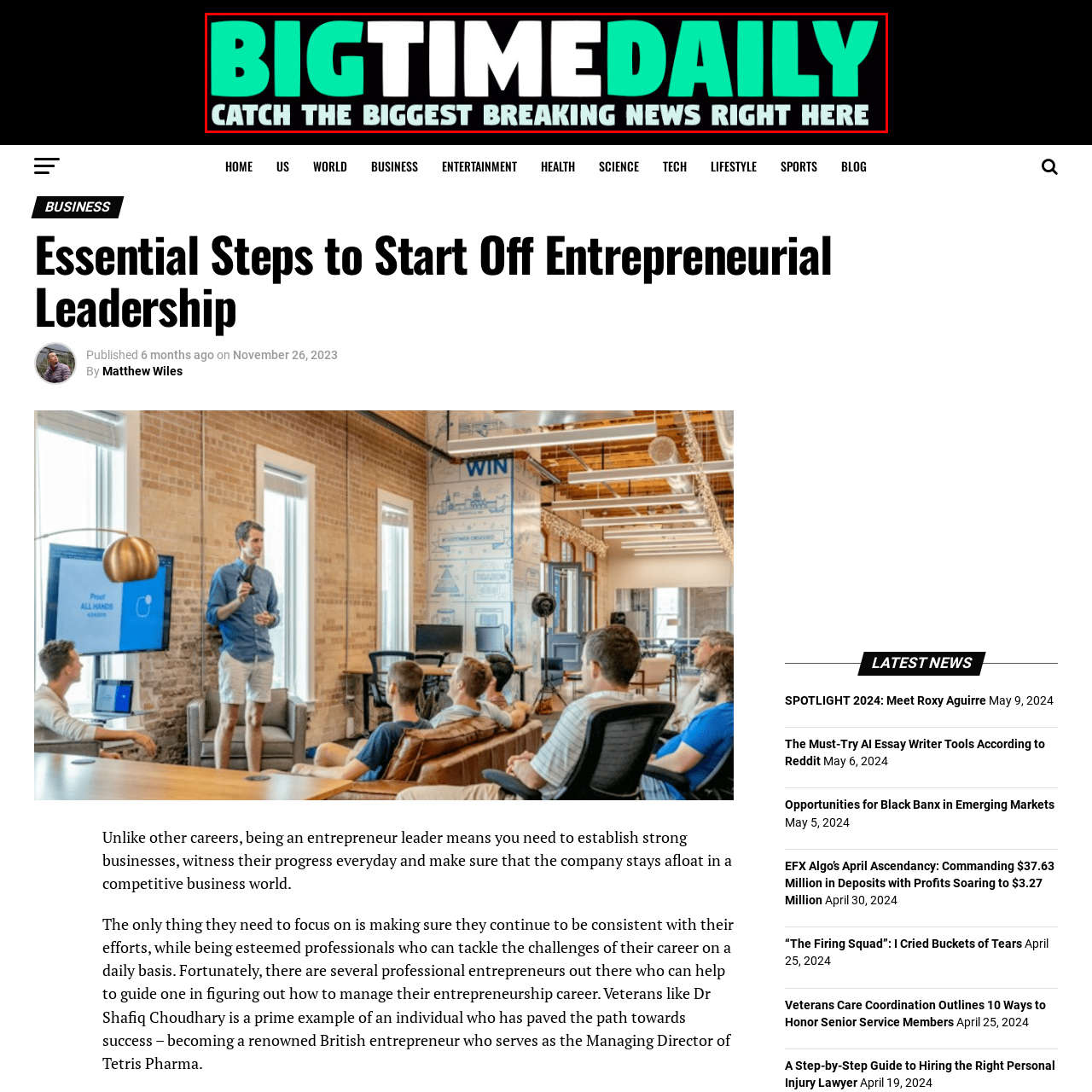Describe in detail the image that is highlighted by the red bounding box.

The image showcases the title and tagline of "Bigtime Daily," a news outlet dedicated to delivering the most significant breaking news updates. The bold, vibrant text of "BIG TIME DAILY" is prominently displayed in a dynamic color scheme that captures attention, reflecting the platform's commitment to providing timely and impactful news content. The tagline, "CATCH THE BIGGEST BREAKING NEWS RIGHT HERE," reinforces the platform's purpose, inviting readers to engage with the latest happenings and stay informed on critical developments across various topics. This visual element serves as a key gateway to the digital news experience offered by Bigtime Daily.